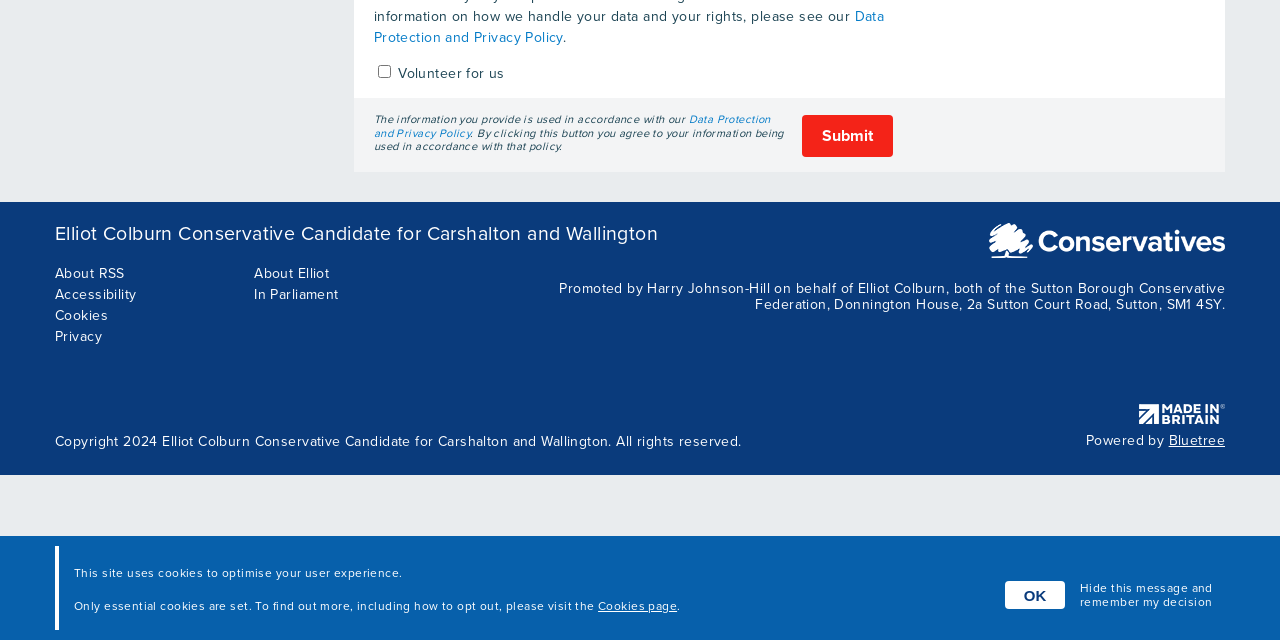Given the description "Data Protection and Privacy Policy", determine the bounding box of the corresponding UI element.

[0.292, 0.013, 0.691, 0.072]